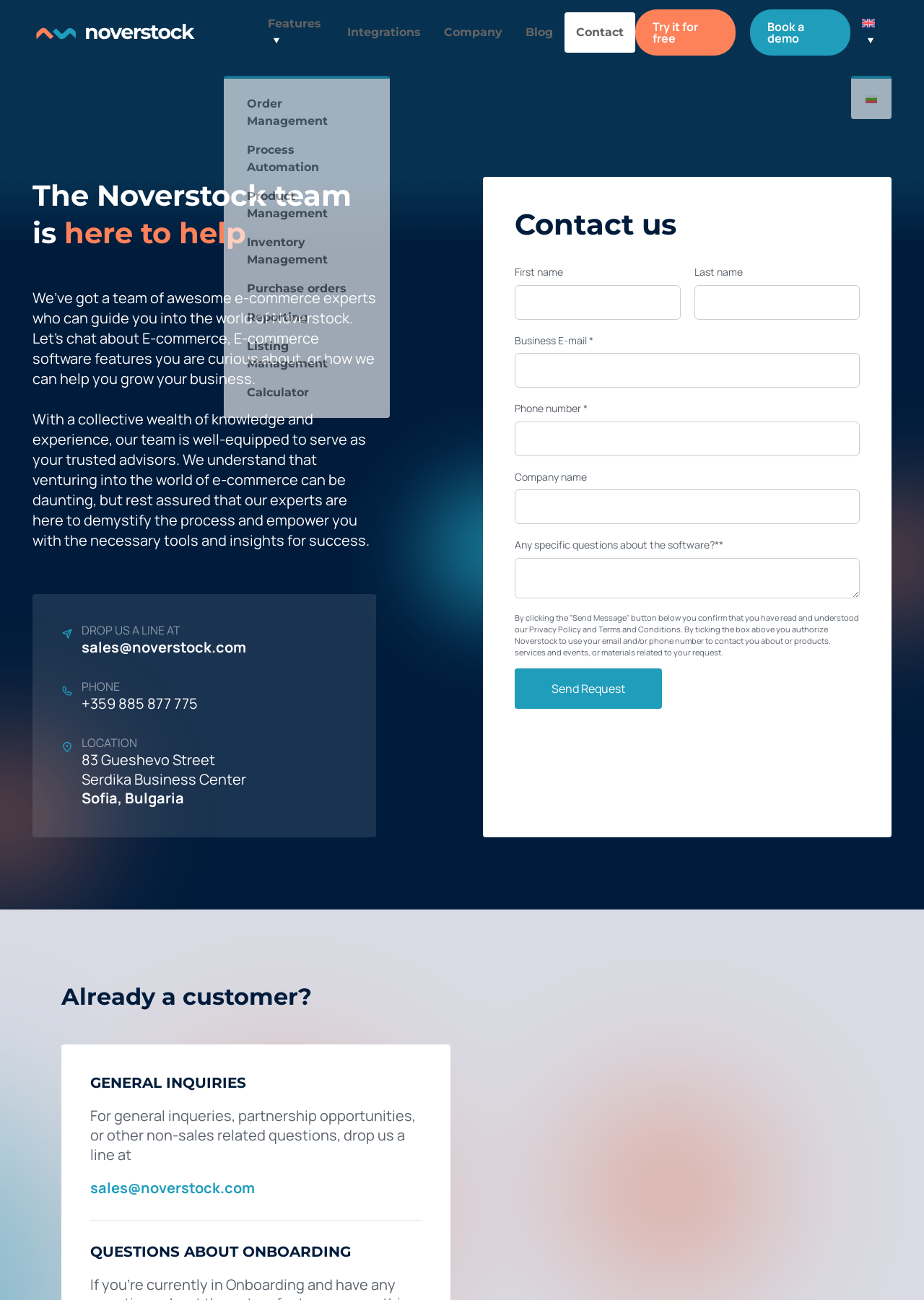Can you specify the bounding box coordinates for the region that should be clicked to fulfill this instruction: "Click on the 'Features' link".

[0.277, 0.003, 0.363, 0.047]